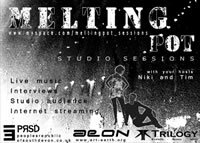How many hosts are mentioned?
Please provide a comprehensive answer based on the contents of the image.

The hosts, Niki and Tim, are mentioned, adding a personal touch to the presentation, indicating that there are two hosts involved in the event.